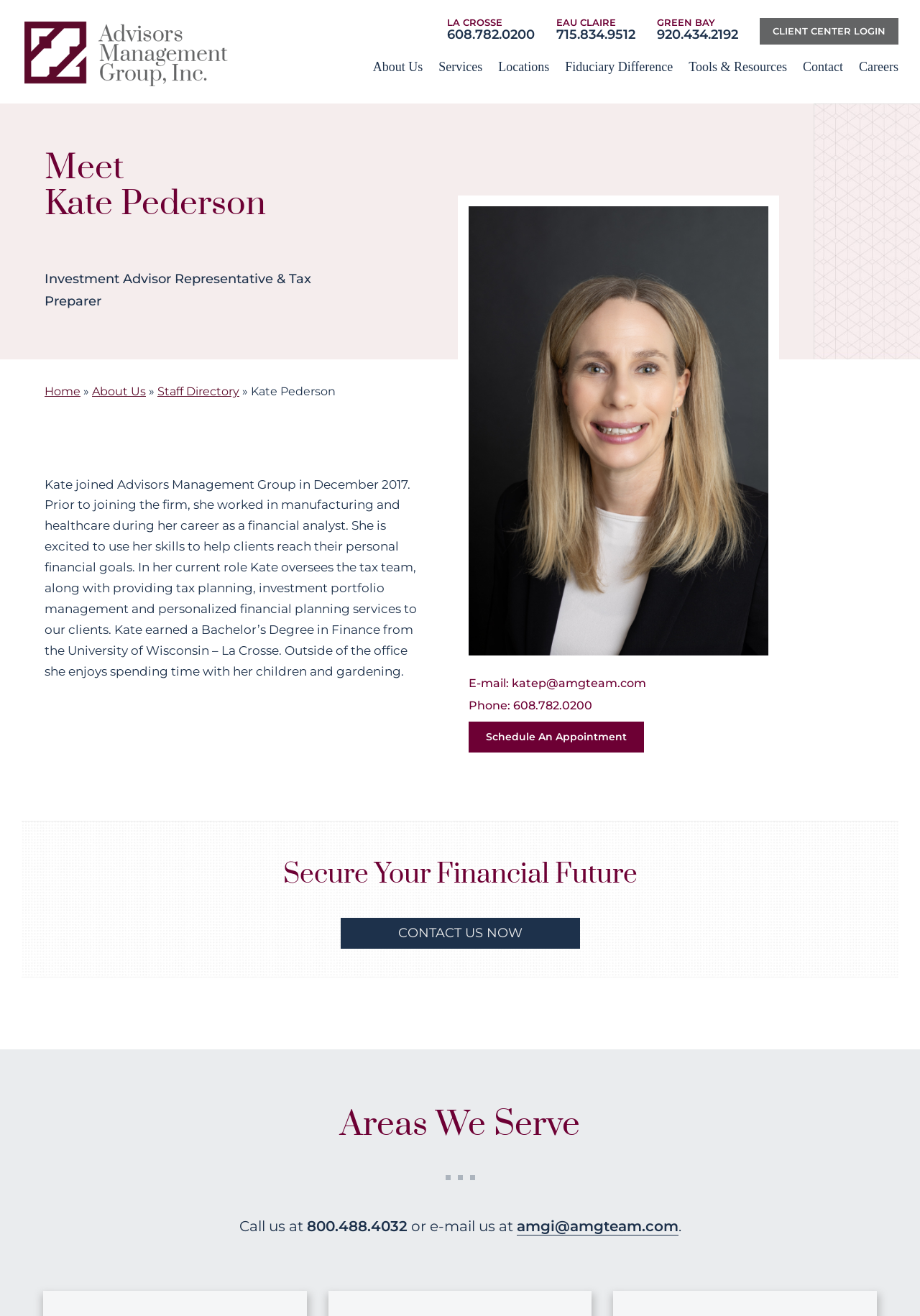Identify the bounding box coordinates of the part that should be clicked to carry out this instruction: "Learn more about Financial & Tax Services in WI".

[0.023, 0.057, 0.249, 0.068]